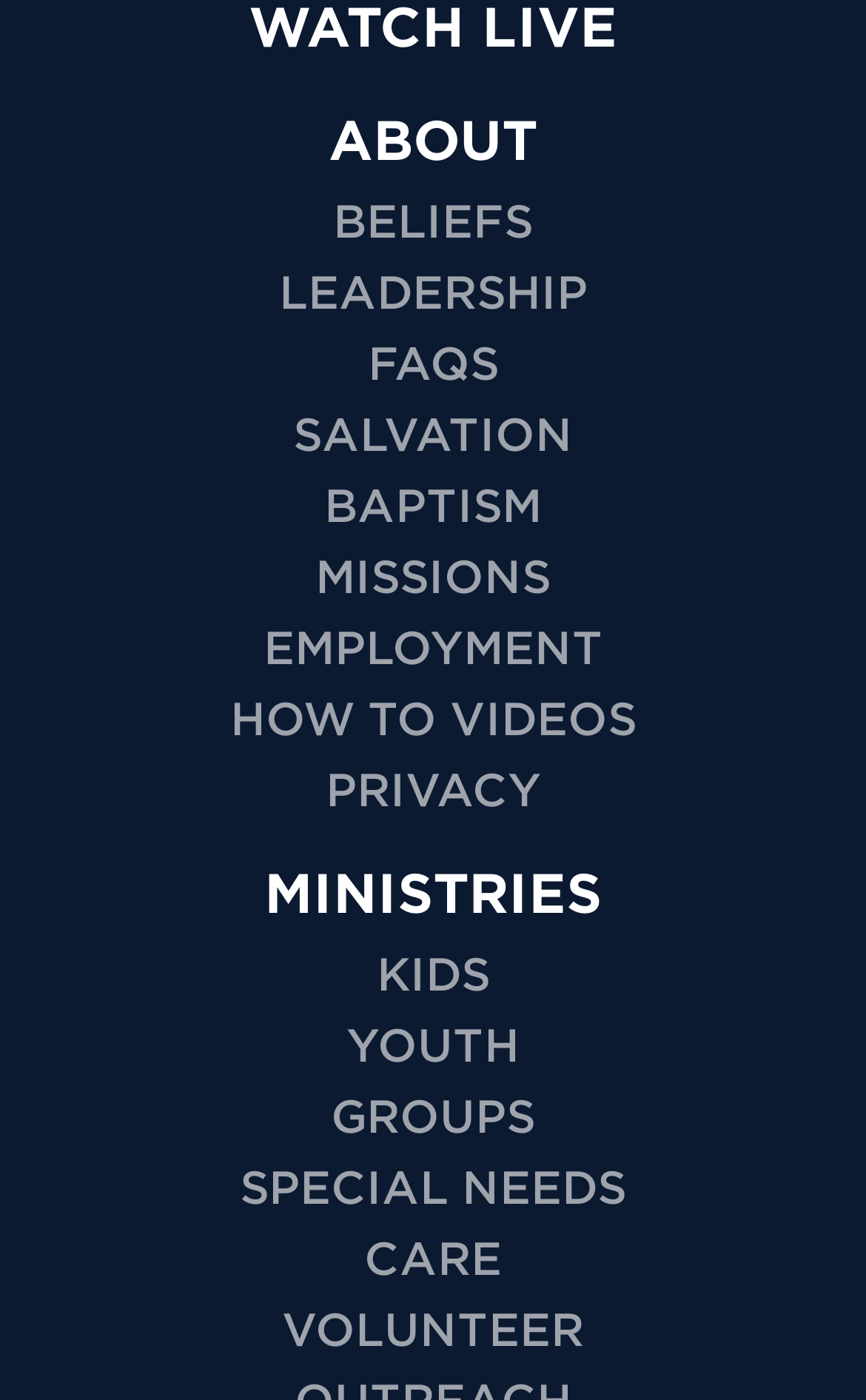Answer briefly with one word or phrase:
What is the main purpose of this website?

Church information